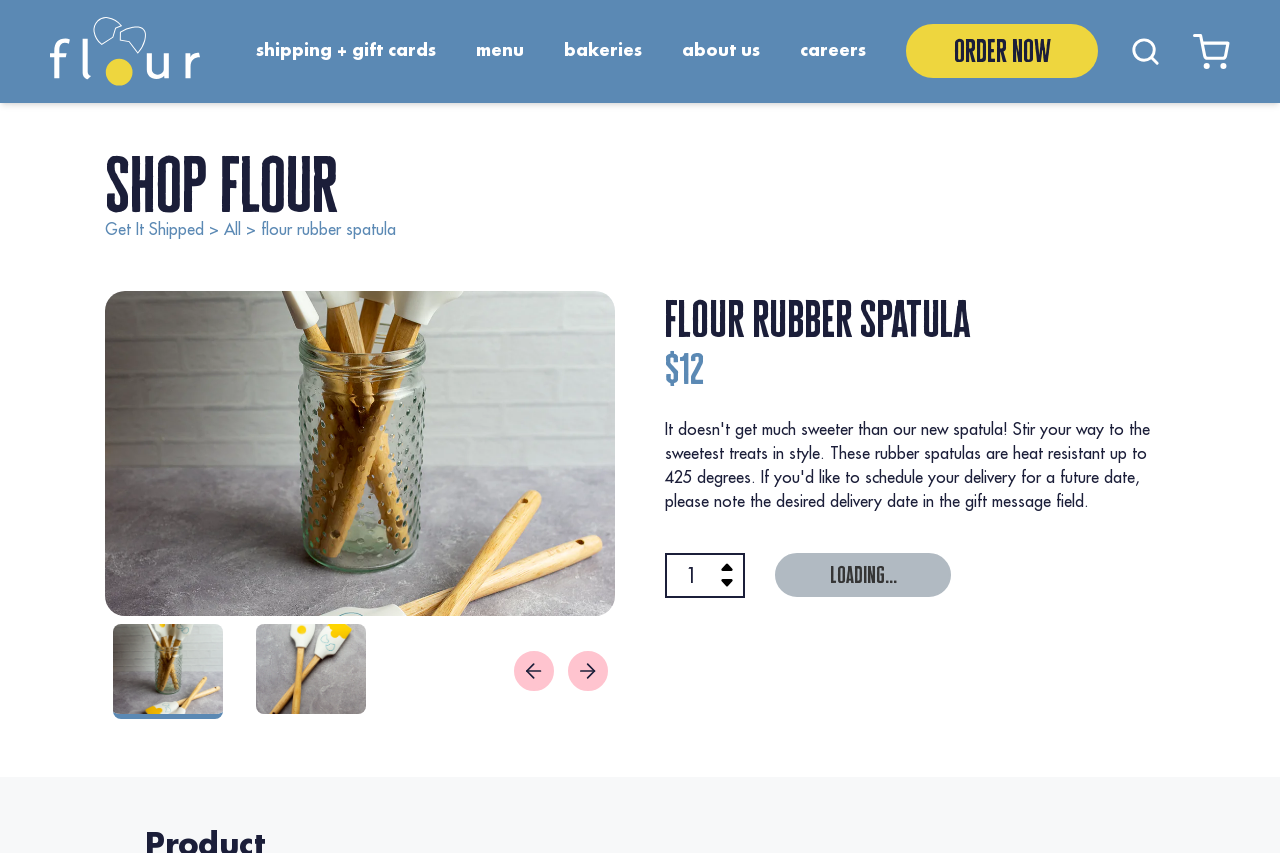Identify and extract the heading text of the webpage.

flour rubber spatula